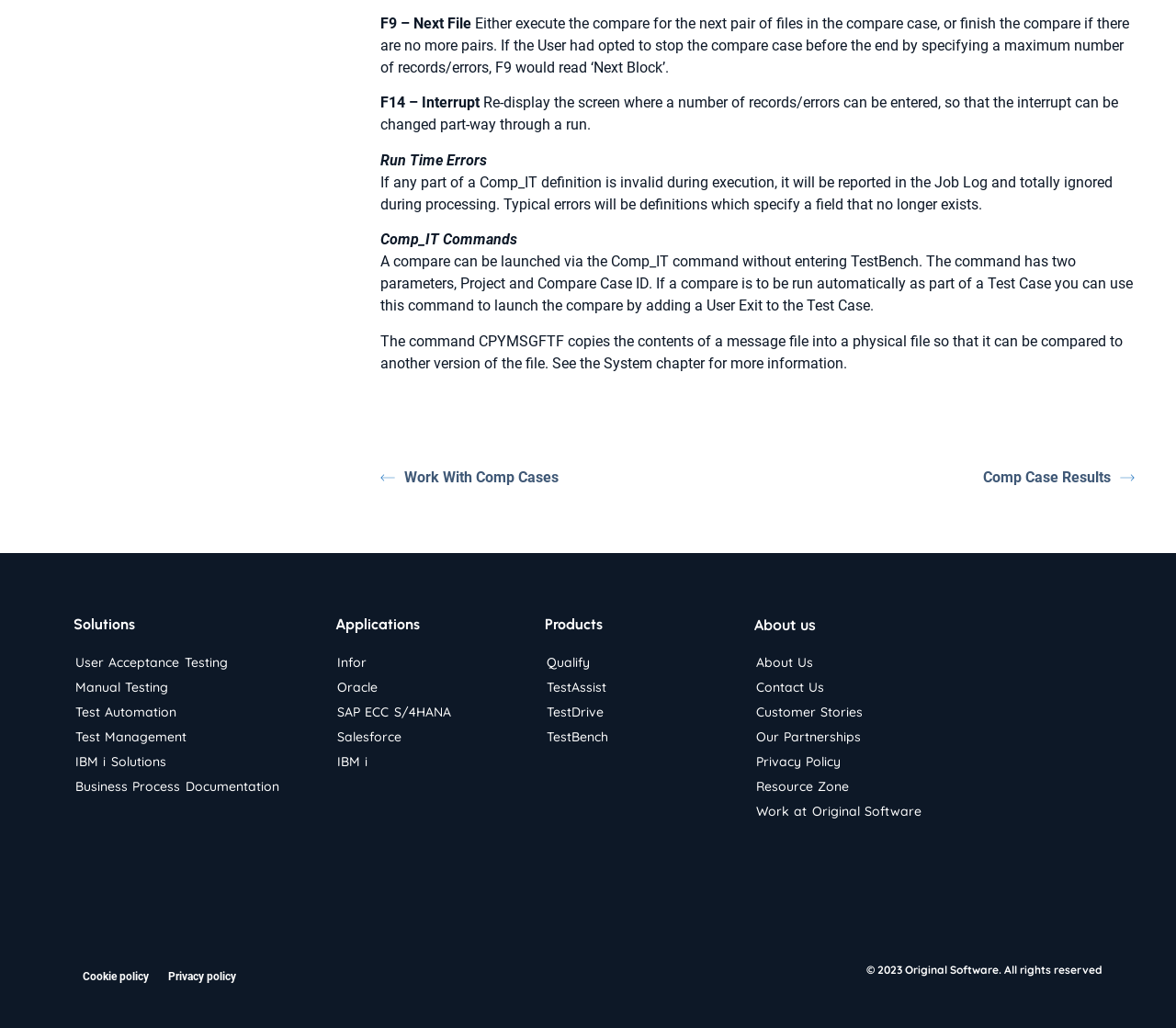Provide a brief response to the question using a single word or phrase: 
How many links are there under 'Solutions'?

5